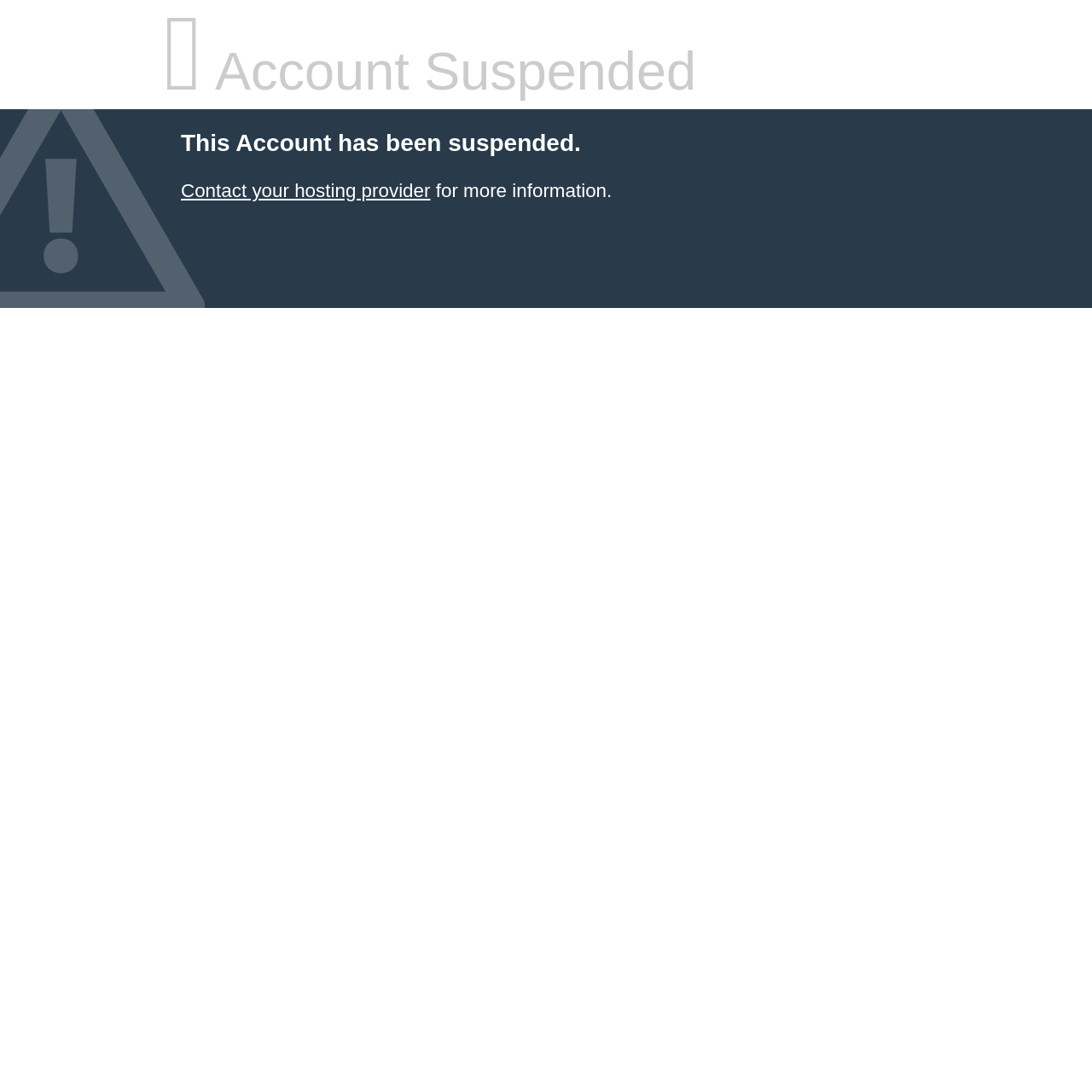From the given element description: "Contact your hosting provider", find the bounding box for the UI element. Provide the coordinates as four float numbers between 0 and 1, in the order [left, top, right, bottom].

[0.166, 0.165, 0.394, 0.184]